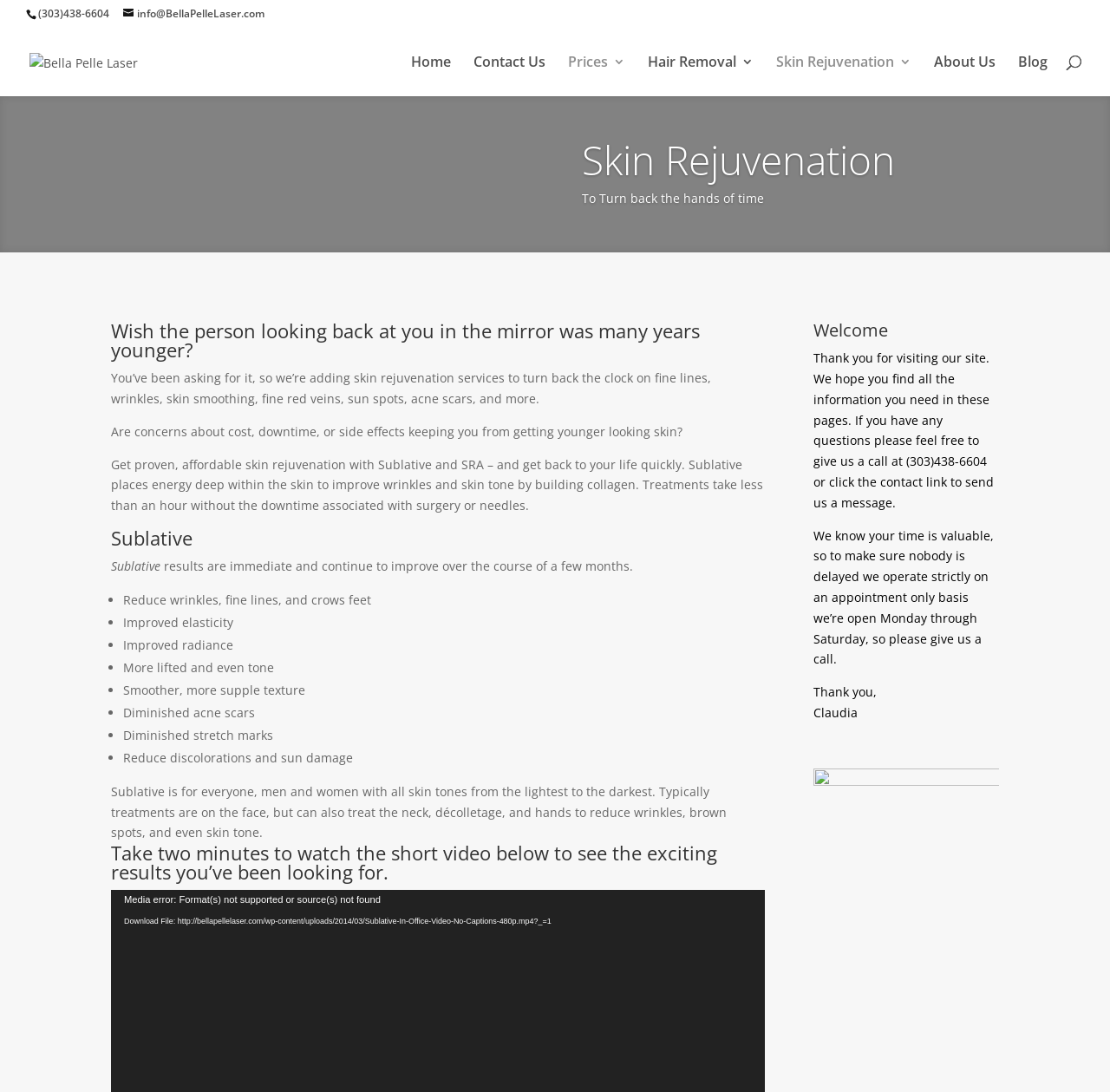What is the phone number of Bella Pelle Laser?
Look at the screenshot and provide an in-depth answer.

The phone number can be found at the top of the webpage, in the static text element with the bounding box coordinates [0.034, 0.006, 0.098, 0.019].